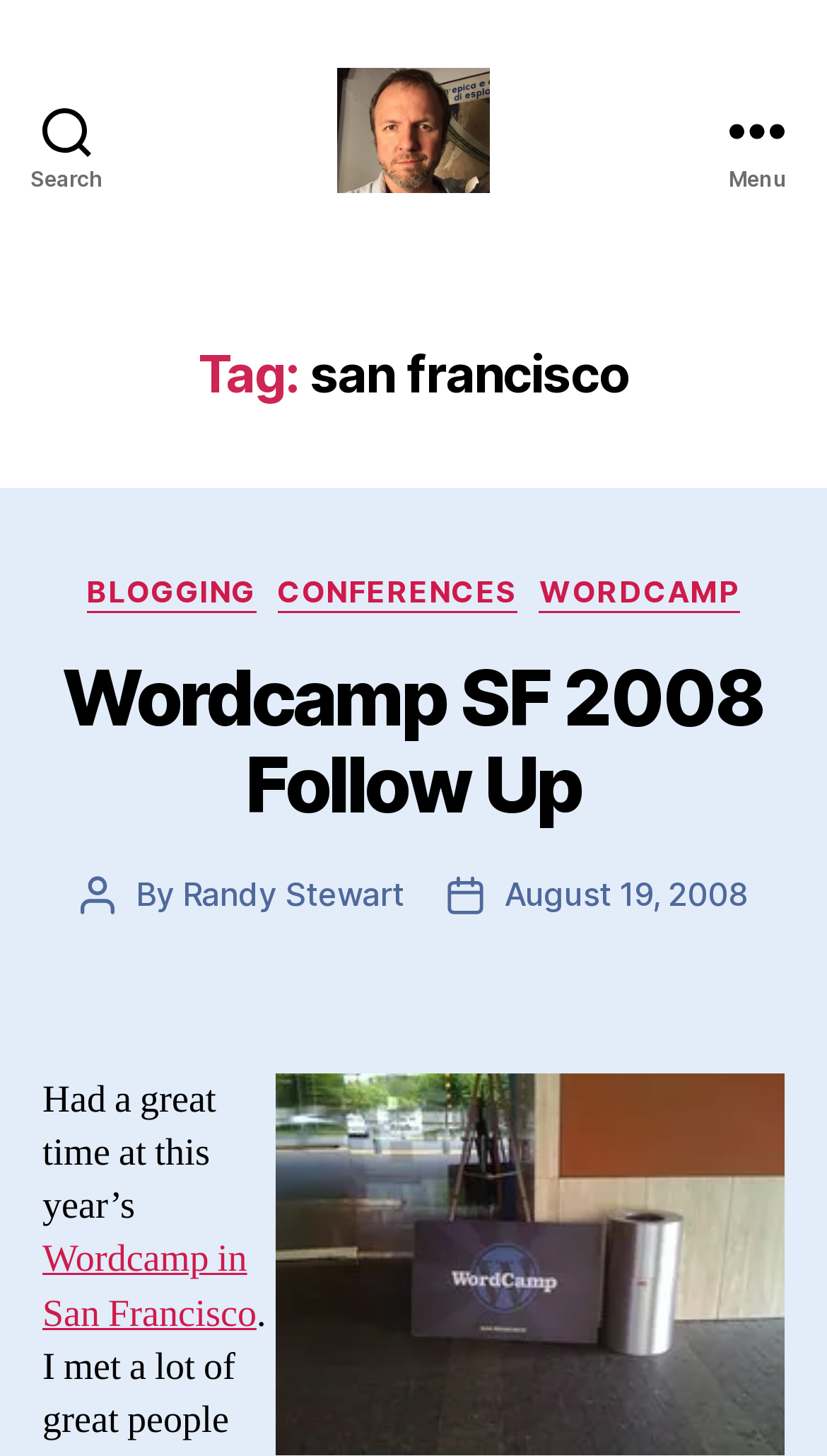Who is the author of this post?
Could you give a comprehensive explanation in response to this question?

The author of this post can be determined by looking at the 'Post author' section, which mentions 'By Randy Stewart'.